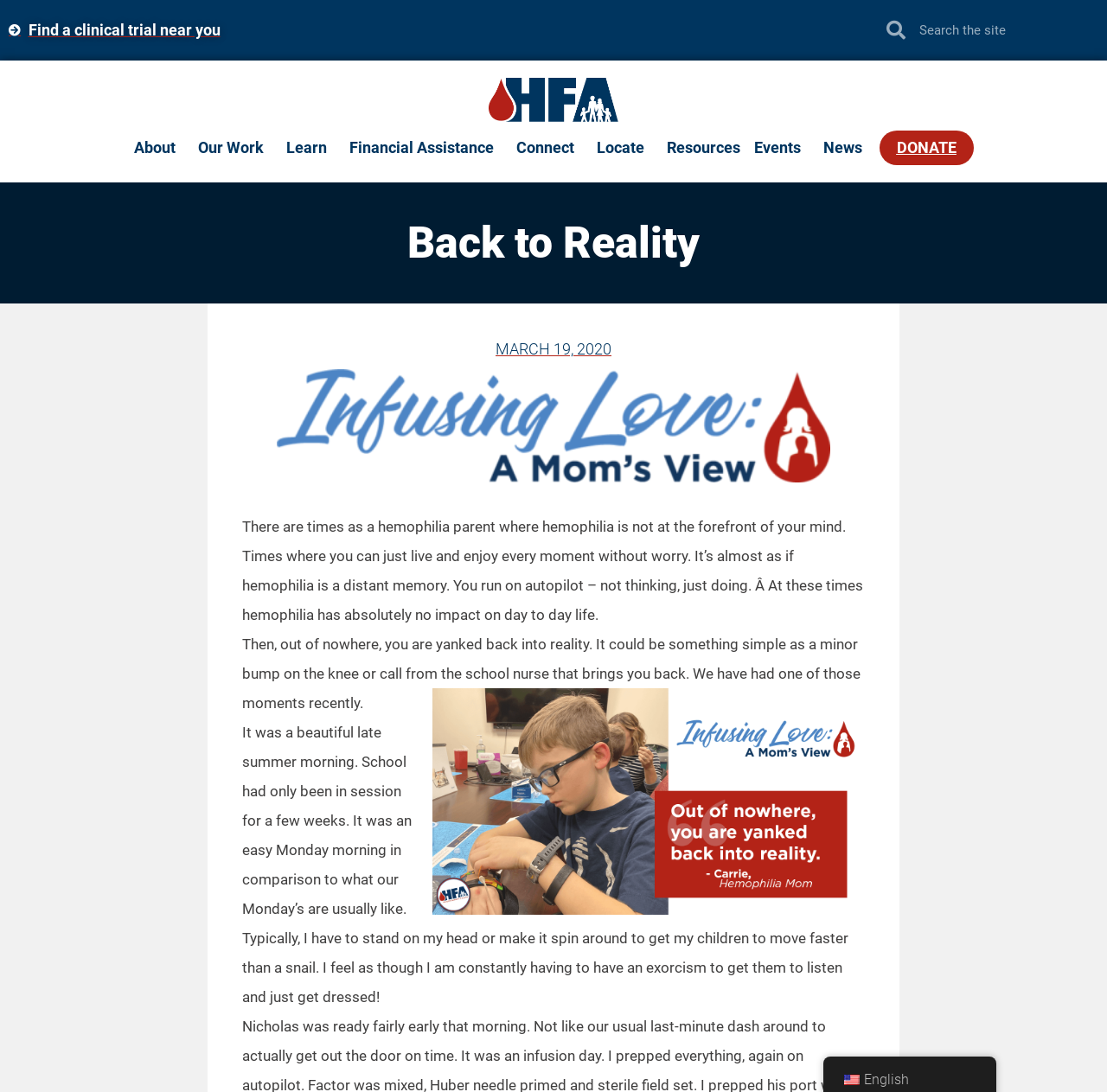Using the given description, provide the bounding box coordinates formatted as (top-left x, top-left y, bottom-right x, bottom-right y), with all values being floating point numbers between 0 and 1. Description: March 19, 2020

[0.448, 0.31, 0.552, 0.33]